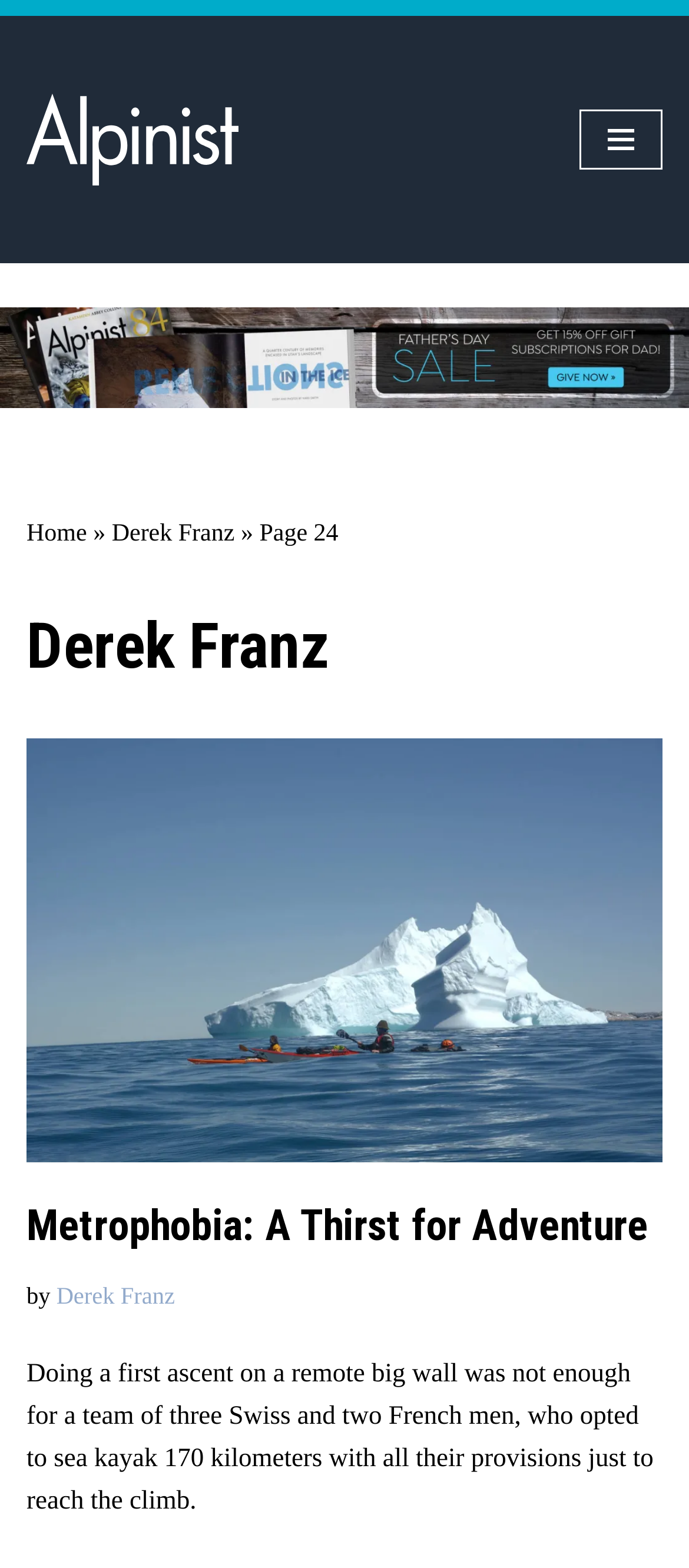Using the description "Skip to content", predict the bounding box of the relevant HTML element.

[0.0, 0.036, 0.077, 0.059]